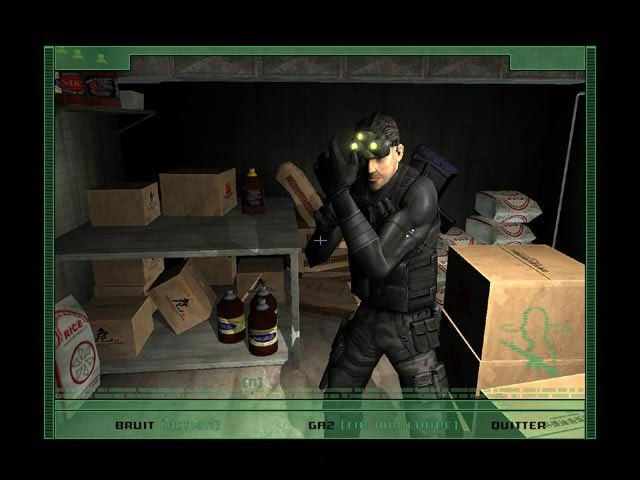Give a succinct answer to this question in a single word or phrase: 
What does the green-highlighted framework add to the image?

digital interface aesthetic